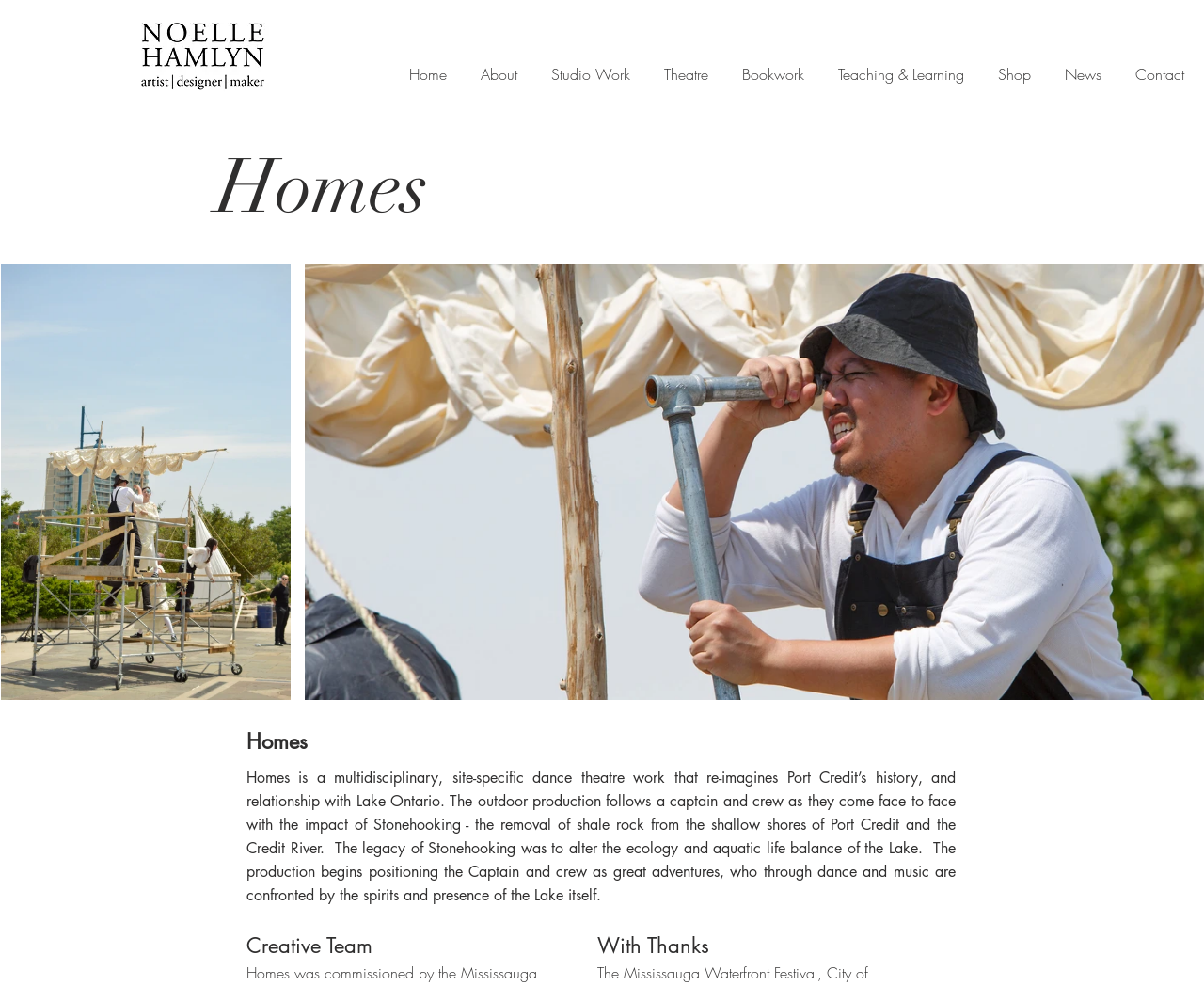Determine the bounding box coordinates of the UI element described below. Use the format (top-left x, top-left y, bottom-right x, bottom-right y) with floating point numbers between 0 and 1: Bookwork

[0.602, 0.024, 0.682, 0.11]